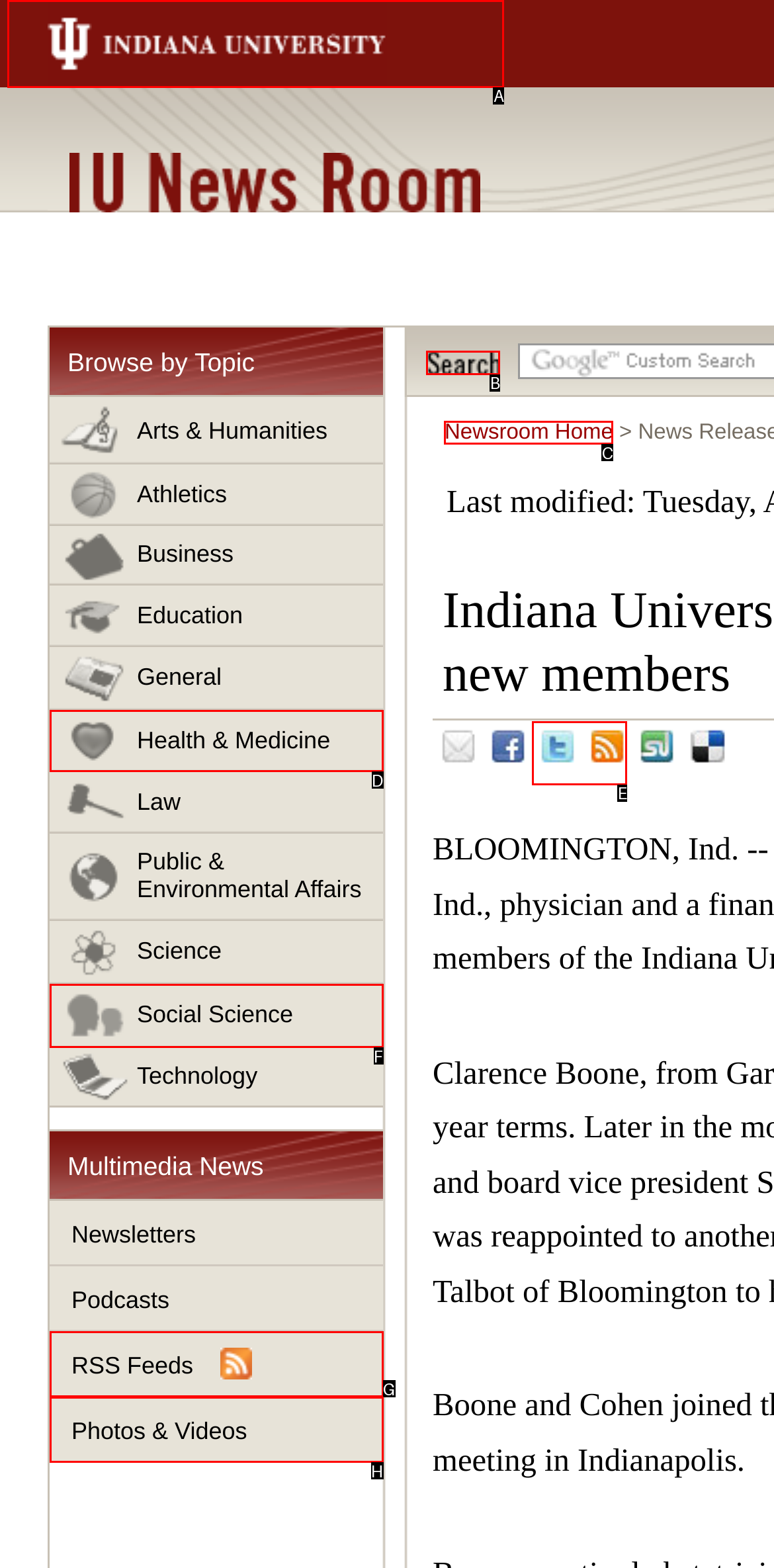Choose the letter of the option that needs to be clicked to perform the task: Search for news. Answer with the letter.

B